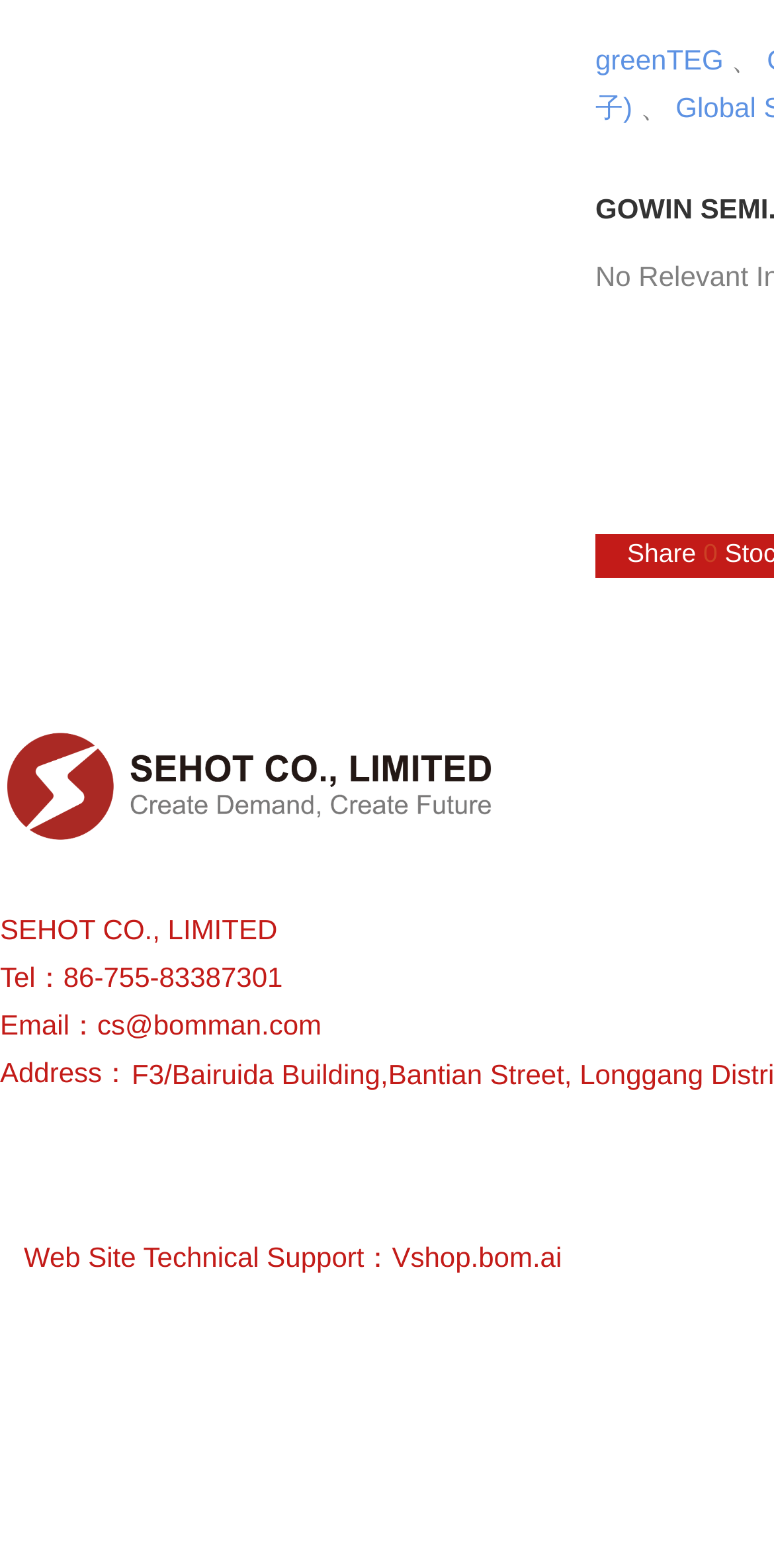Answer the question using only one word or a concise phrase: What is the phone number?

86-755-83387301